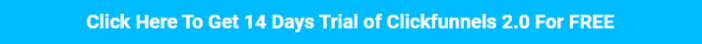Give an elaborate caption for the image.

The image features a prominent call-to-action button inviting users to explore a 14-day free trial of ClickFunnels 2.0, a platform designed for creating sales funnels and online marketing. The vibrant blue background highlights the text, which emphasizes the opportunity to build and manage sales processes effectively. This enticing offer aims to attract potential users looking to enhance their marketing strategies and streamline their business operations. Overall, the image is geared towards entrepreneurs and professionals interested in leveraging advanced online tools for growth and success in their respective fields.